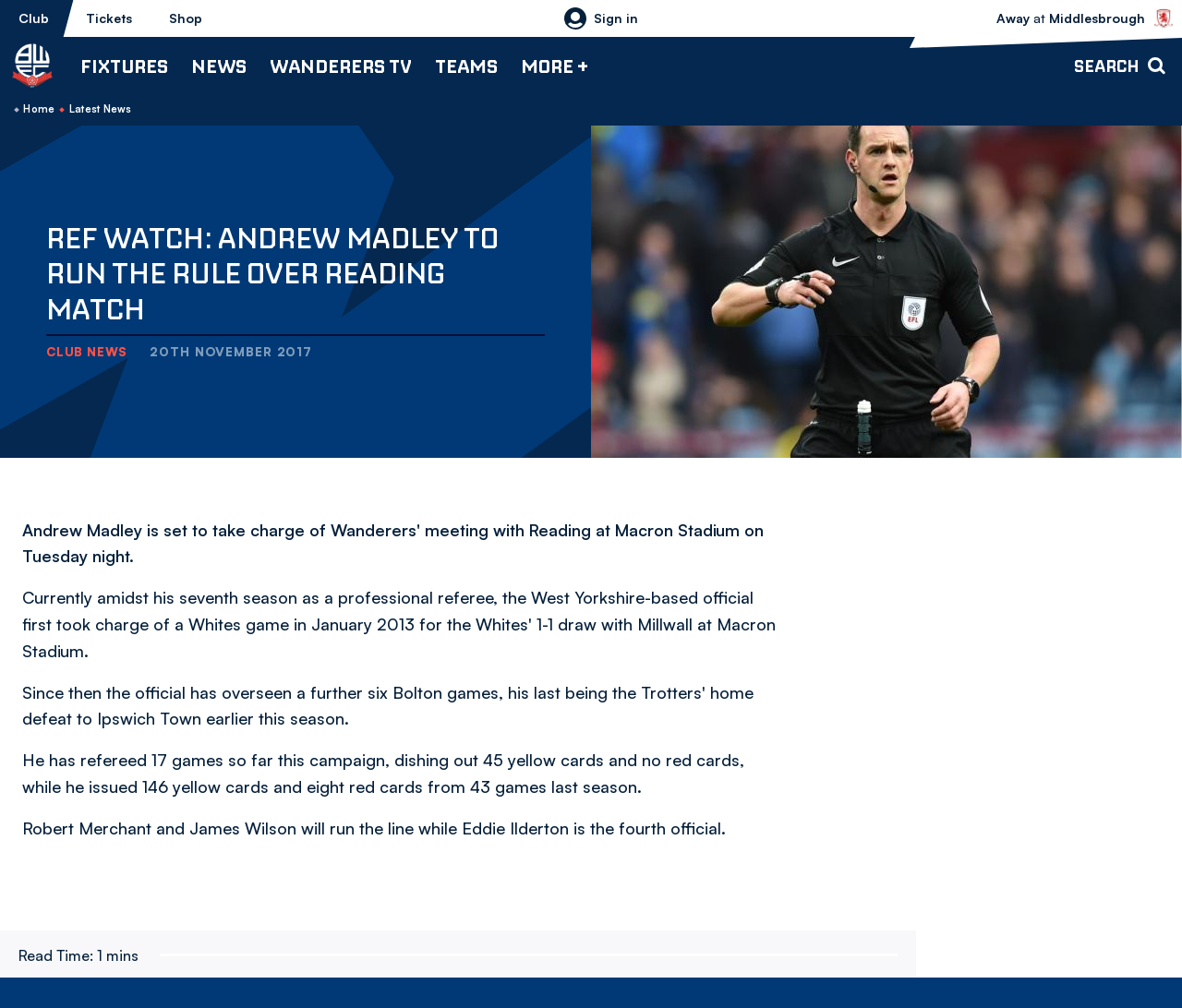What is the purpose of the 'More +' link?
Please look at the screenshot and answer in one word or a short phrase.

To show more options